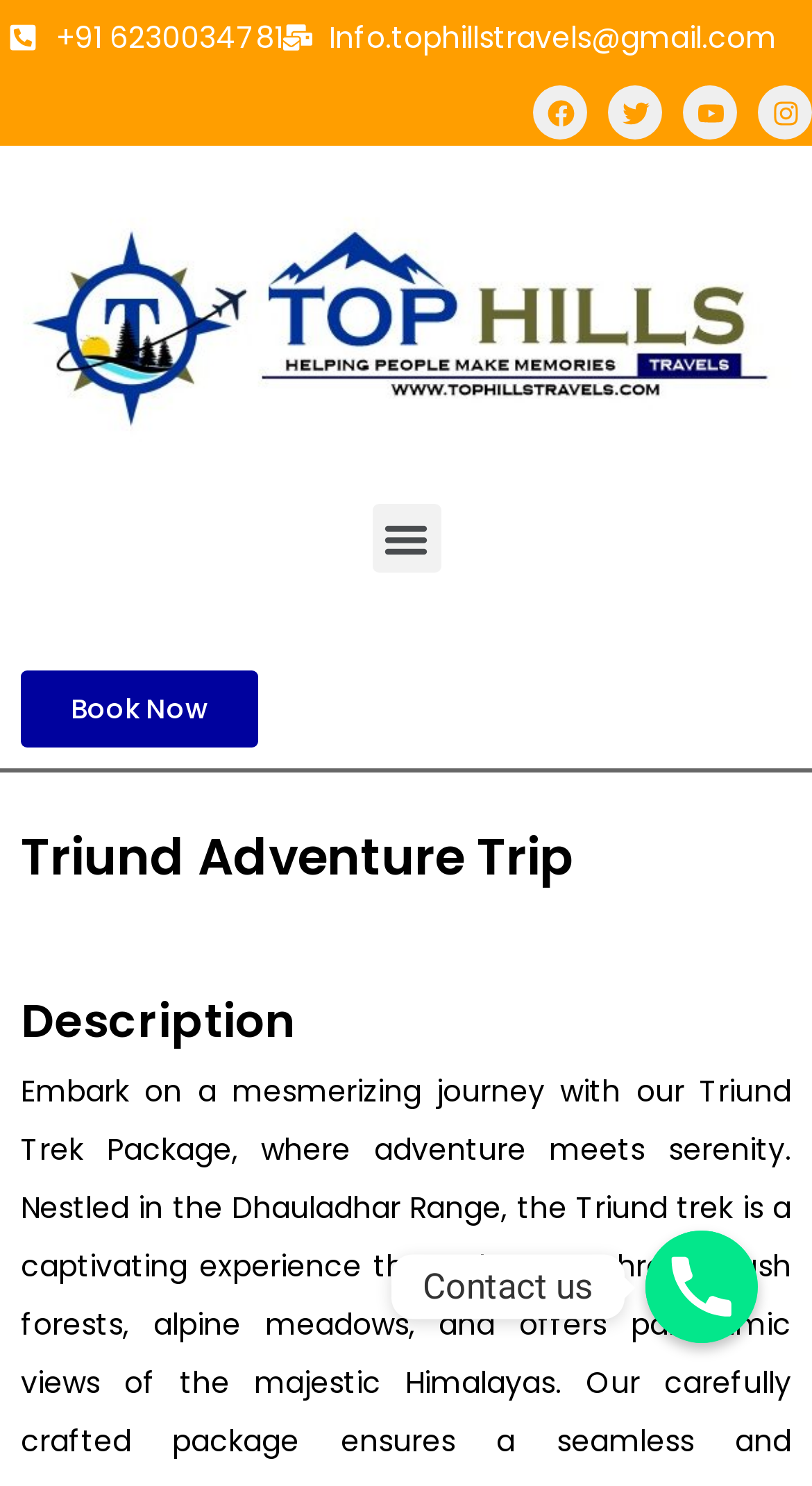Please answer the following question using a single word or phrase: 
What is the text on the button to toggle the menu?

Menu Toggle